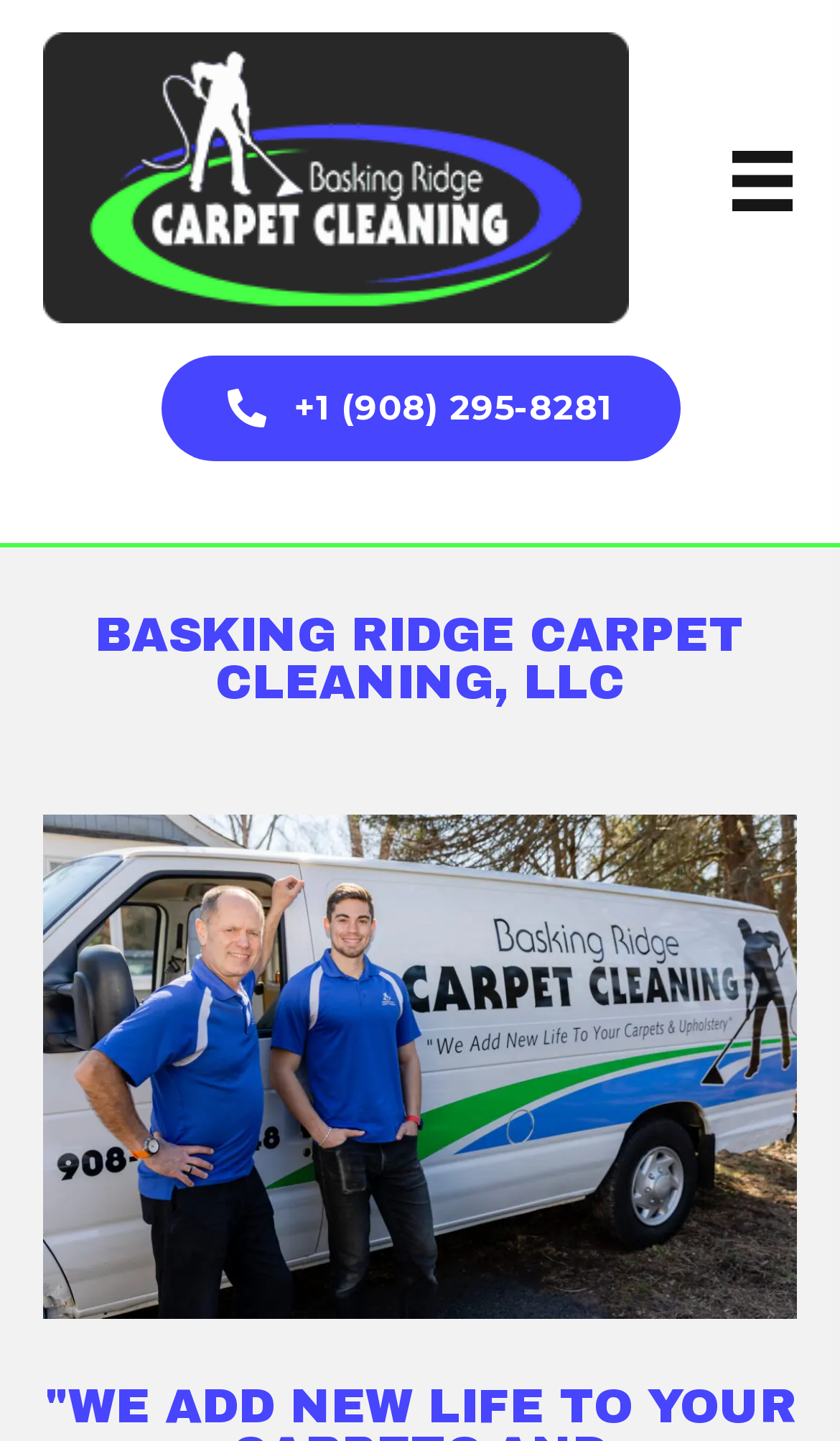Can you find and provide the title of the webpage?

MEET THE OWNER
GLENN AND
HIS SON BRIAN